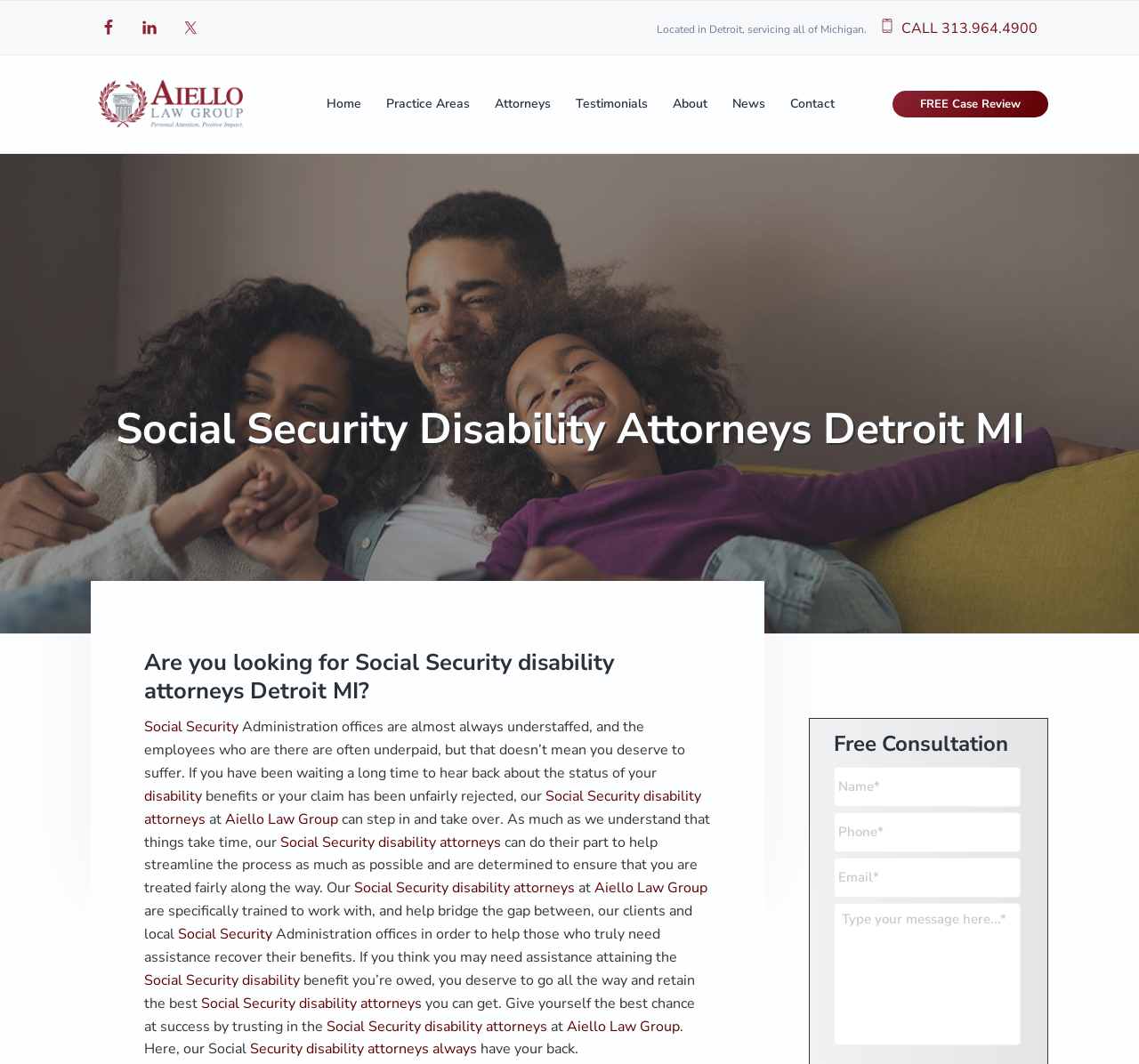What type of attorneys are being represented on this webpage?
Analyze the image and provide a thorough answer to the question.

I found the type of attorneys by looking at the heading 'Social Security Disability Attorneys Detroit MI' and the text throughout the webpage which mentions 'Social Security disability attorneys' and 'Social Security disability benefits'.